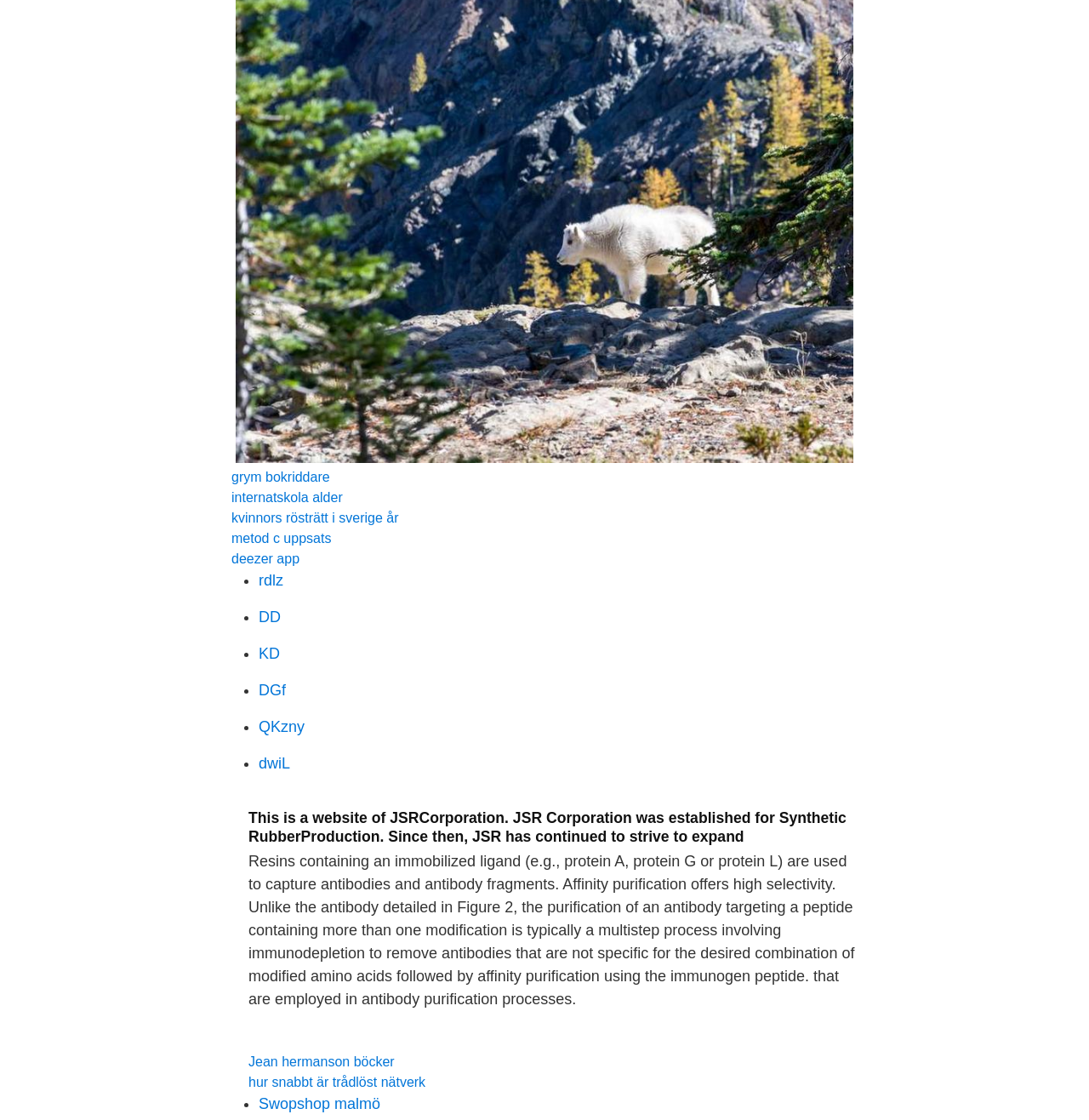What is the function of resins containing an immobilized ligand?
Using the visual information from the image, give a one-word or short-phrase answer.

Capture antibodies and antibody fragments